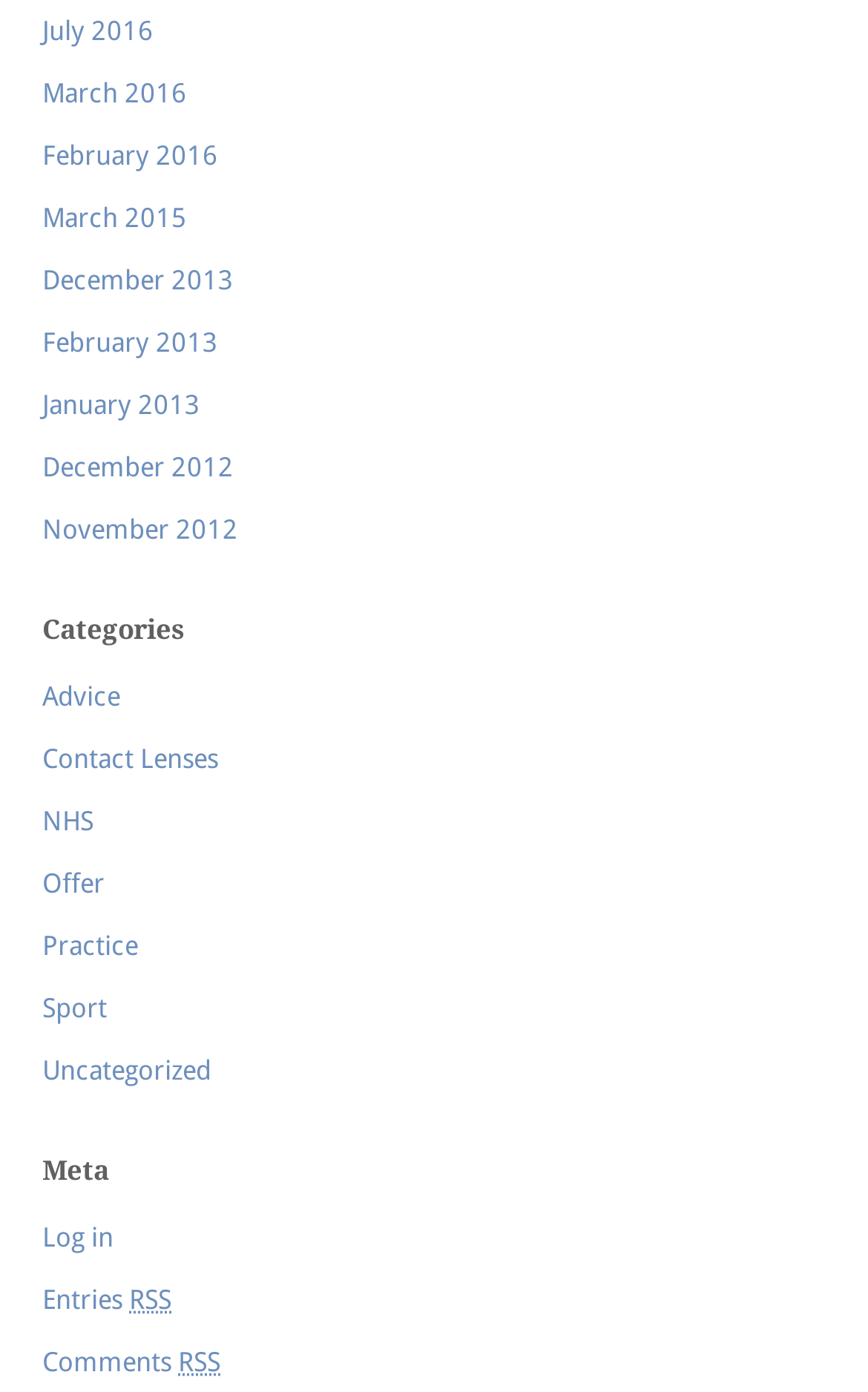Locate the bounding box coordinates of the clickable area needed to fulfill the instruction: "Browse the 'Advice' category".

[0.049, 0.49, 0.138, 0.512]